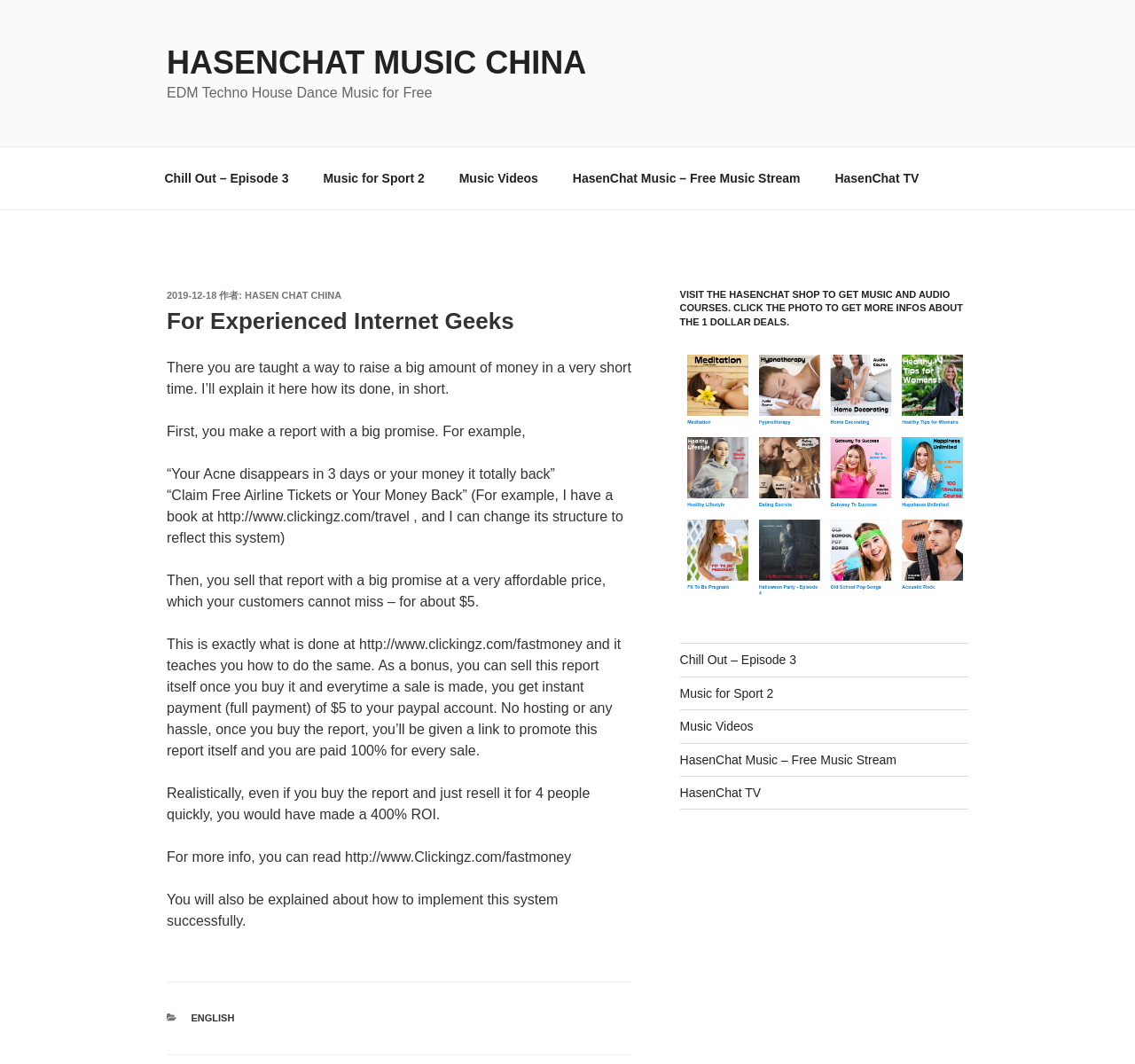Determine the bounding box coordinates of the clickable element to achieve the following action: 'Click the 'HASENCHAT MUSIC CHINA' link'. Provide the coordinates as four float values between 0 and 1, formatted as [left, top, right, bottom].

[0.147, 0.042, 0.517, 0.076]